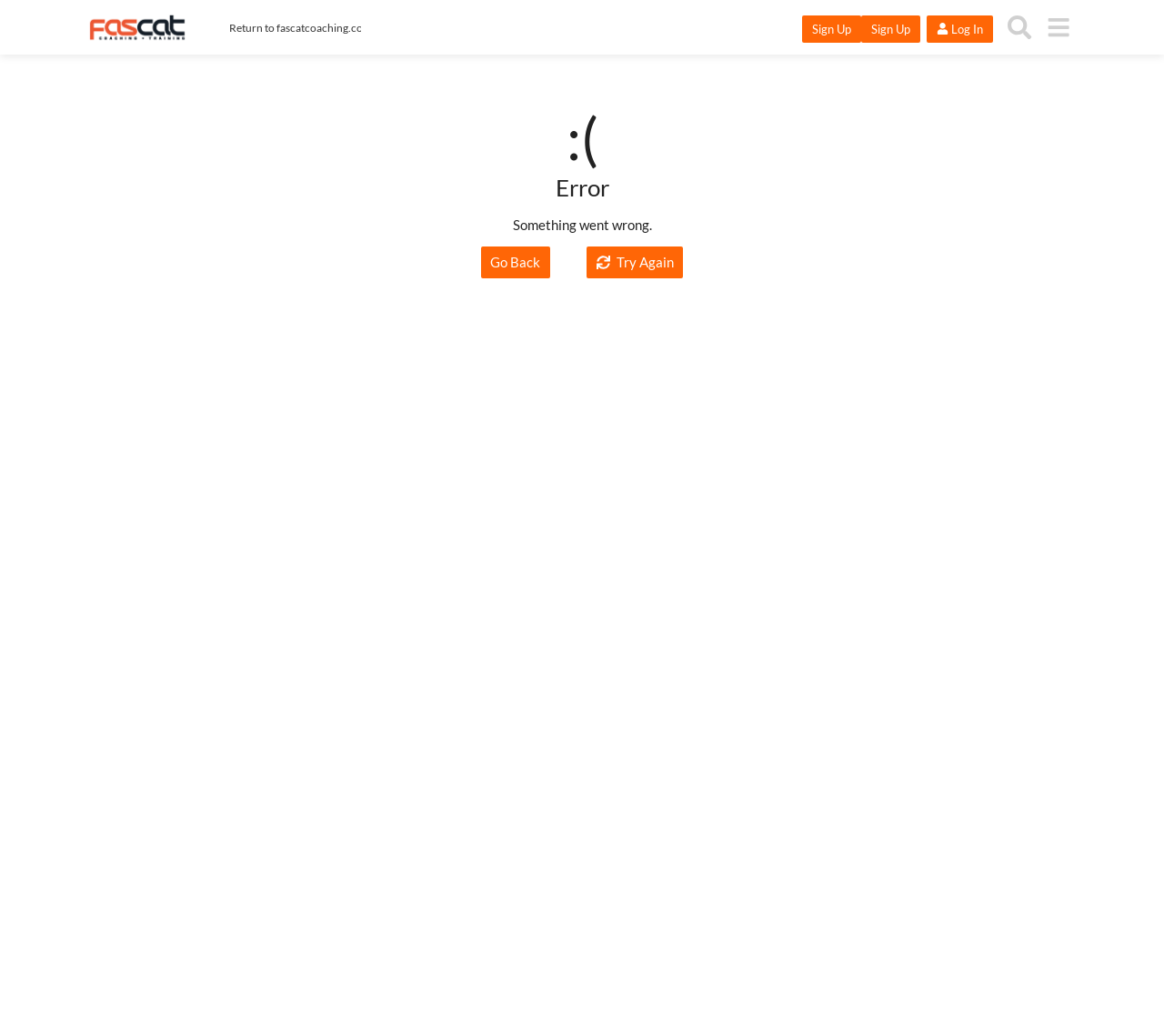Please find the bounding box coordinates of the element that must be clicked to perform the given instruction: "Log in to the forum". The coordinates should be four float numbers from 0 to 1, i.e., [left, top, right, bottom].

[0.796, 0.014, 0.853, 0.041]